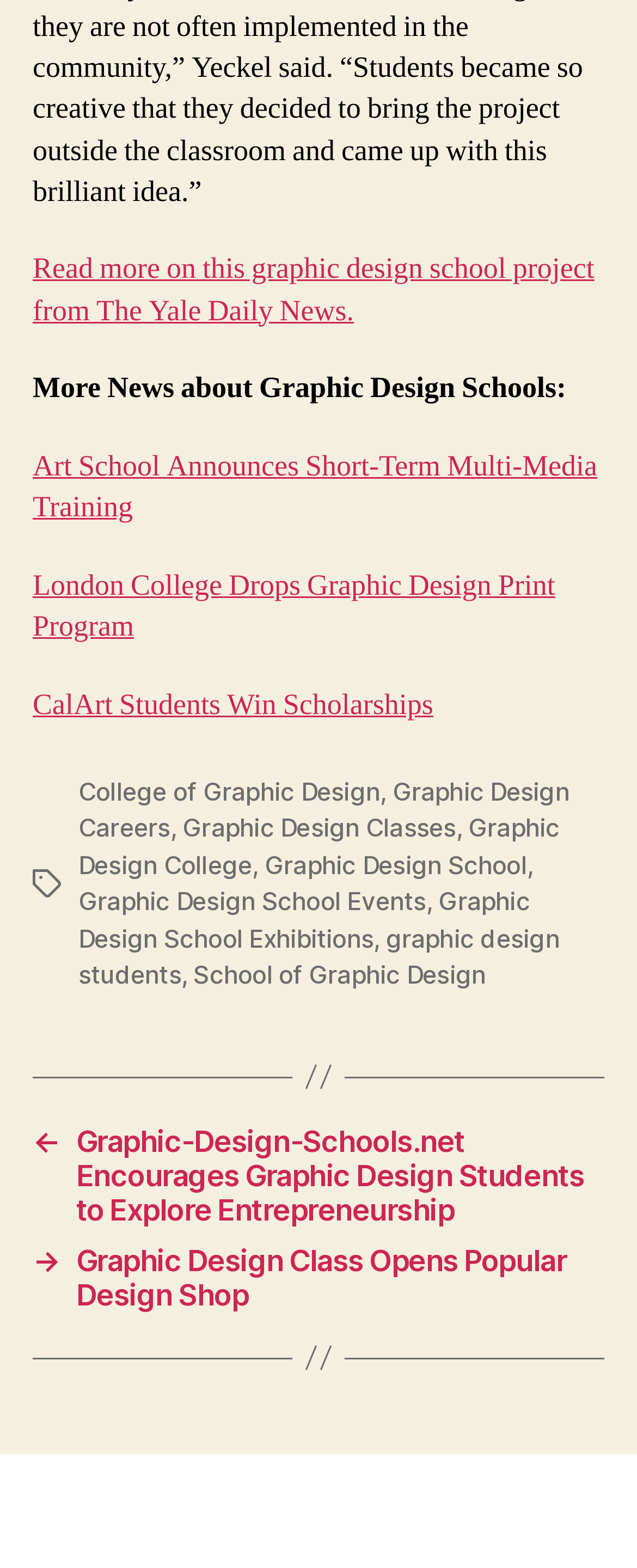Please provide a comprehensive response to the question based on the details in the image: What is the theme of the webpage?

The theme of the webpage can be inferred from the various elements on the webpage, including the links, static text, and navigation elements, which all relate to graphic design education, schools, and careers. This suggests that the webpage is focused on providing information and resources related to graphic design education.